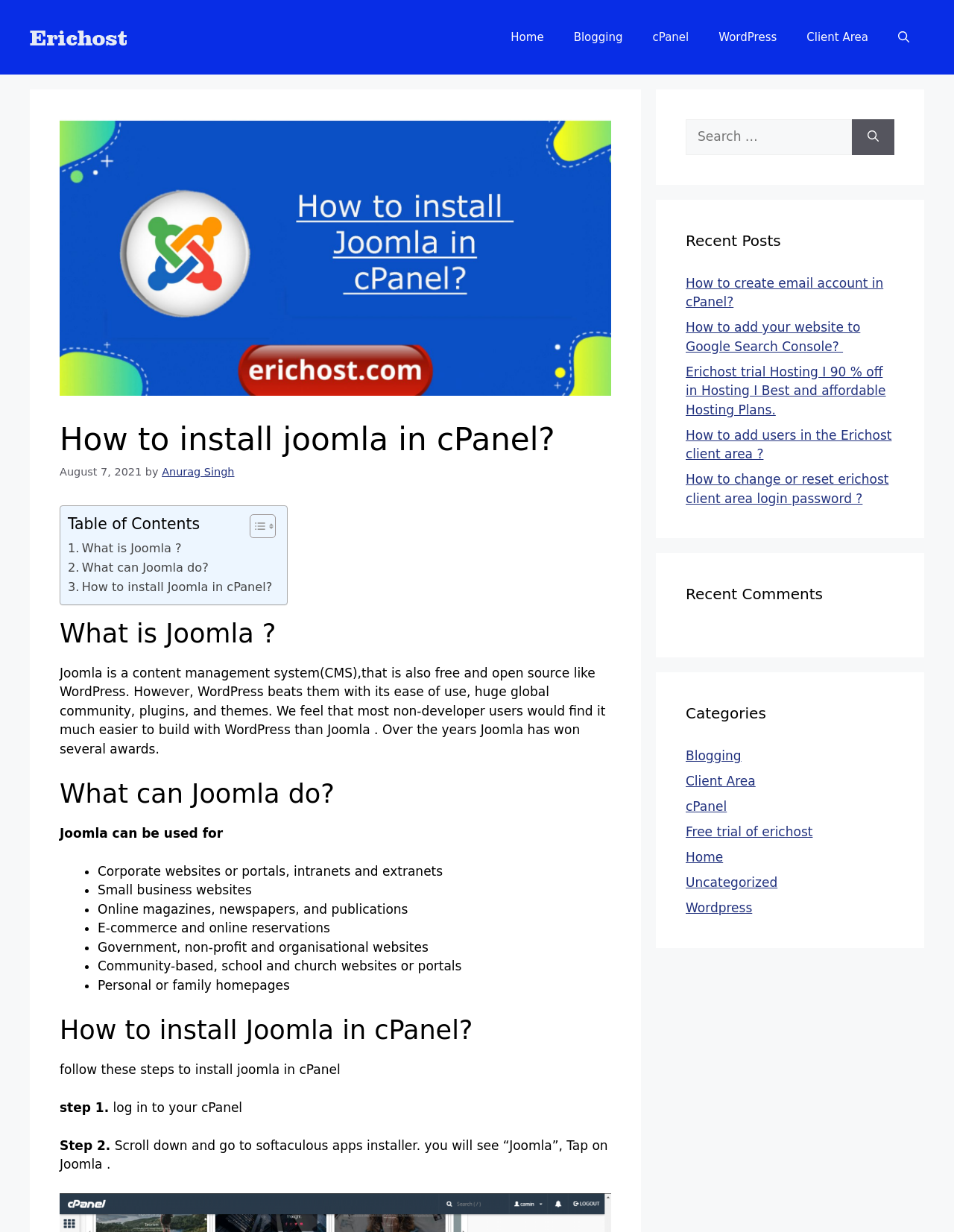Locate the bounding box coordinates of the area where you should click to accomplish the instruction: "Click on 'WordPress'".

[0.738, 0.012, 0.83, 0.048]